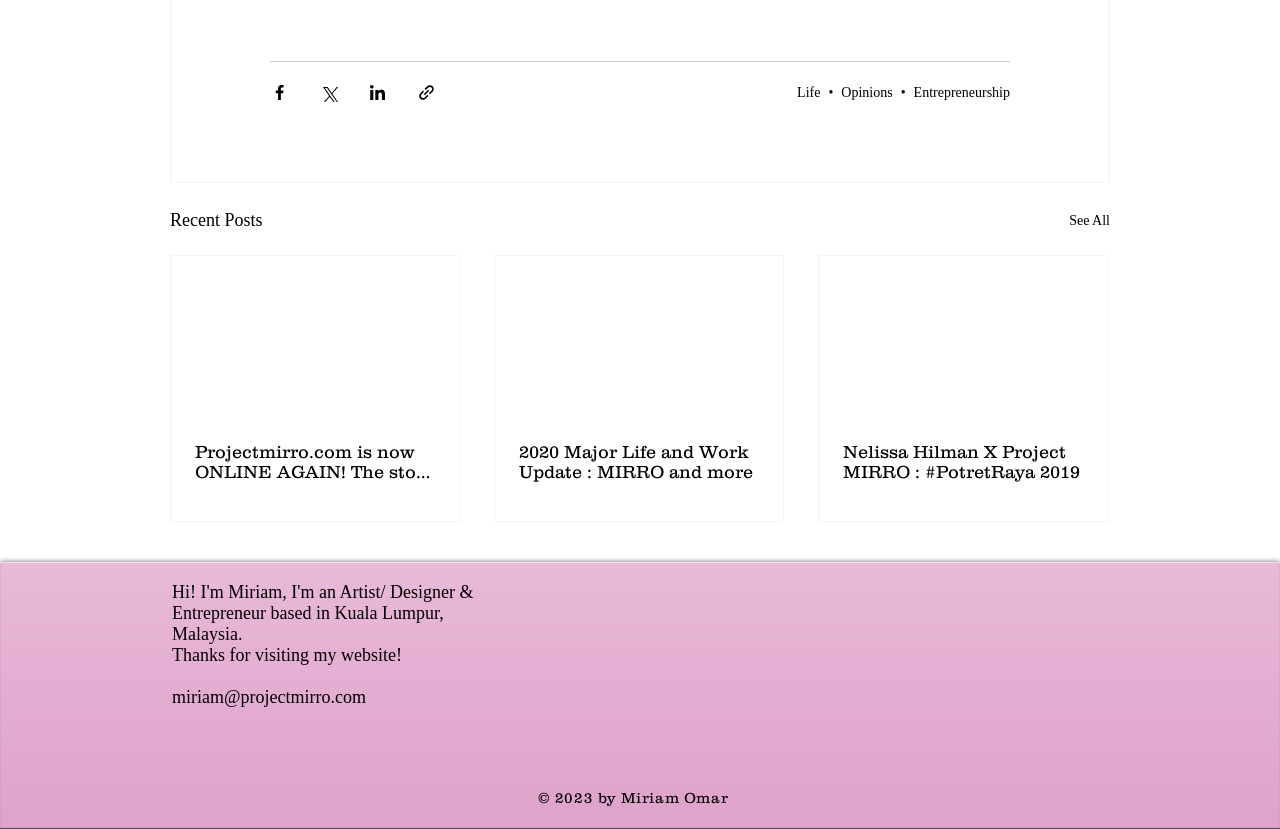Based on the image, give a detailed response to the question: How many articles are displayed on the webpage?

I counted the number of articles displayed on the webpage, which are located below the 'Recent Posts' heading, and found that there are three articles.